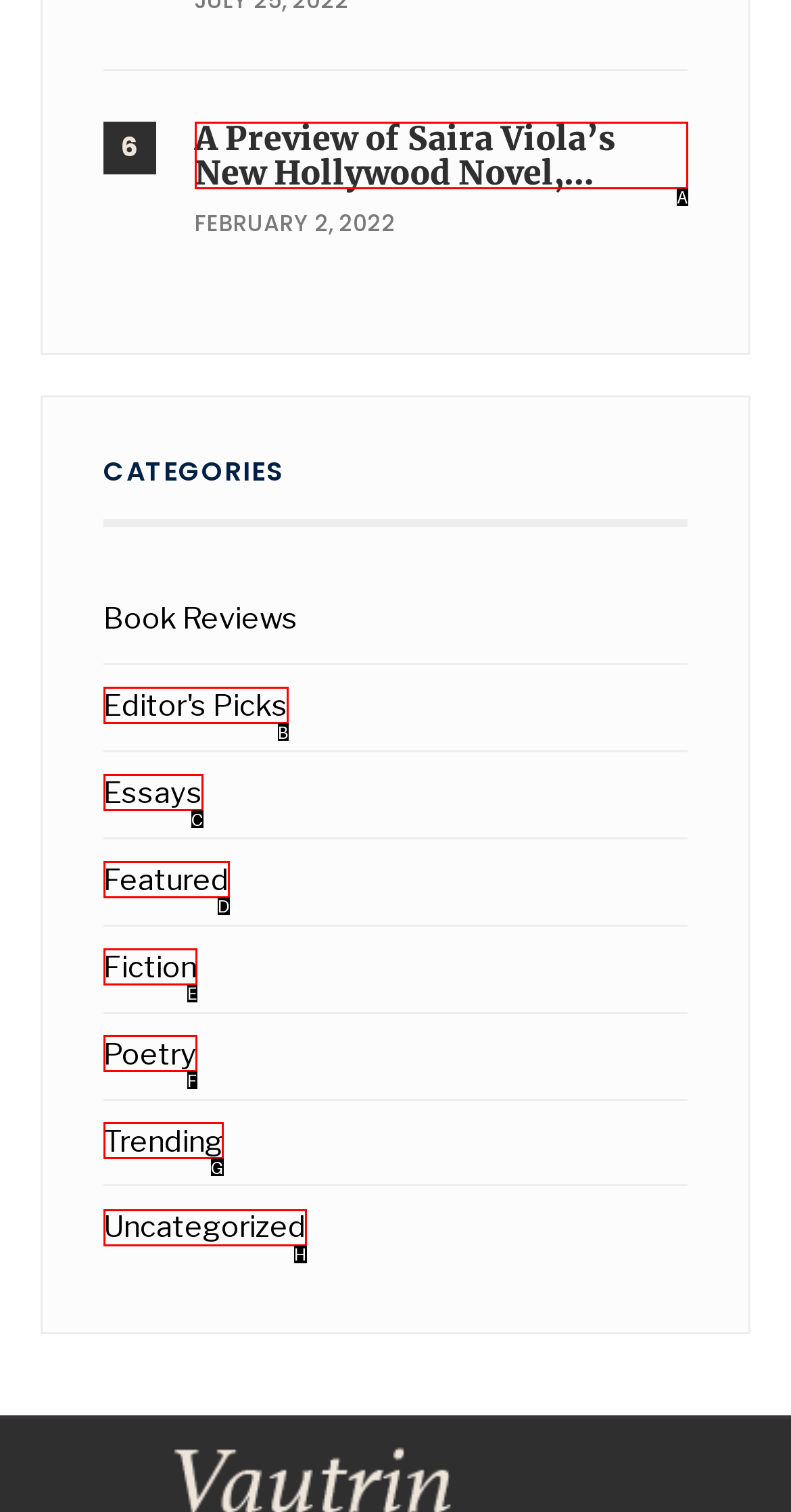Select the appropriate option that fits: Essays
Reply with the letter of the correct choice.

C